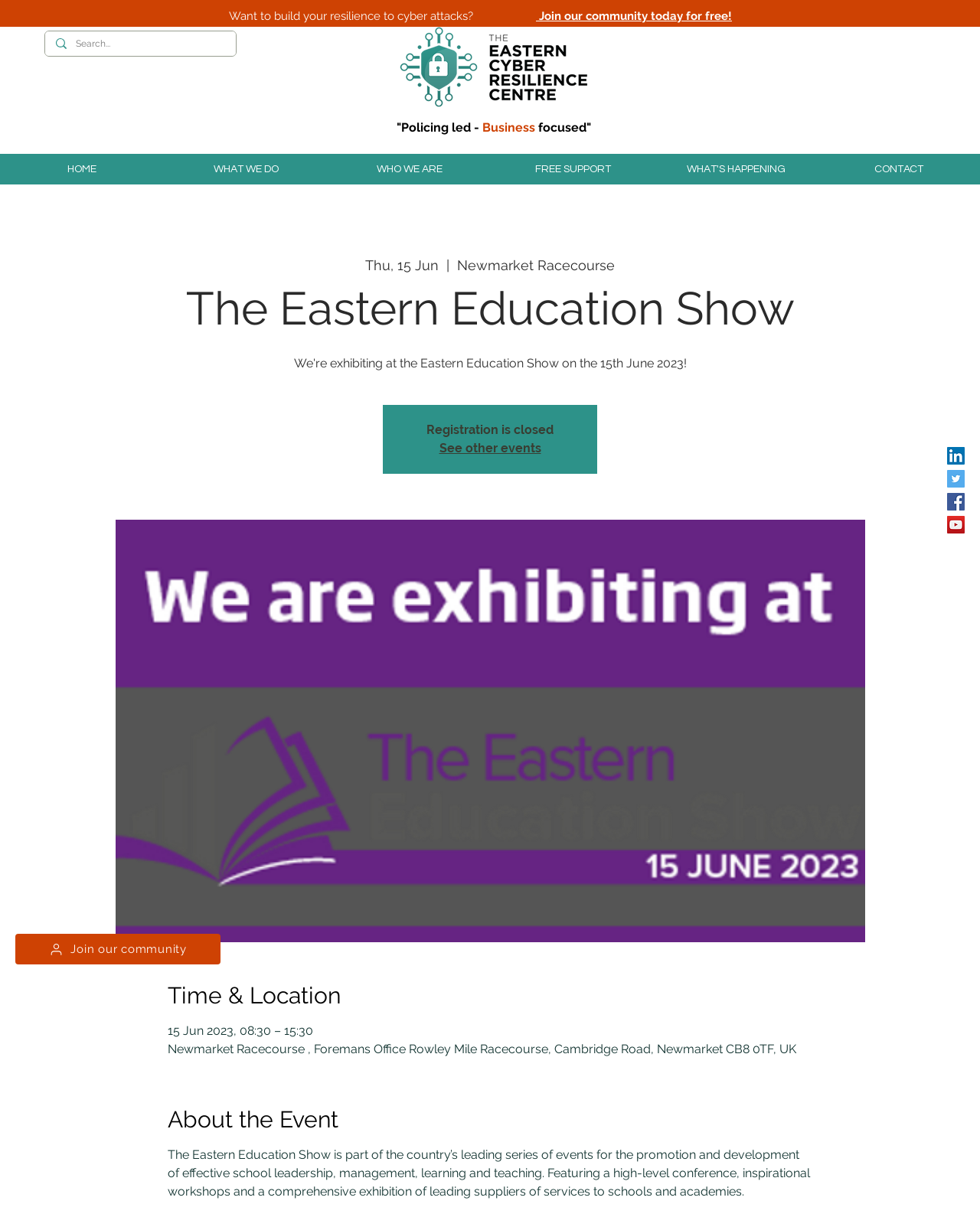Answer with a single word or phrase: 
What is the name of the event?

The Eastern Education Show